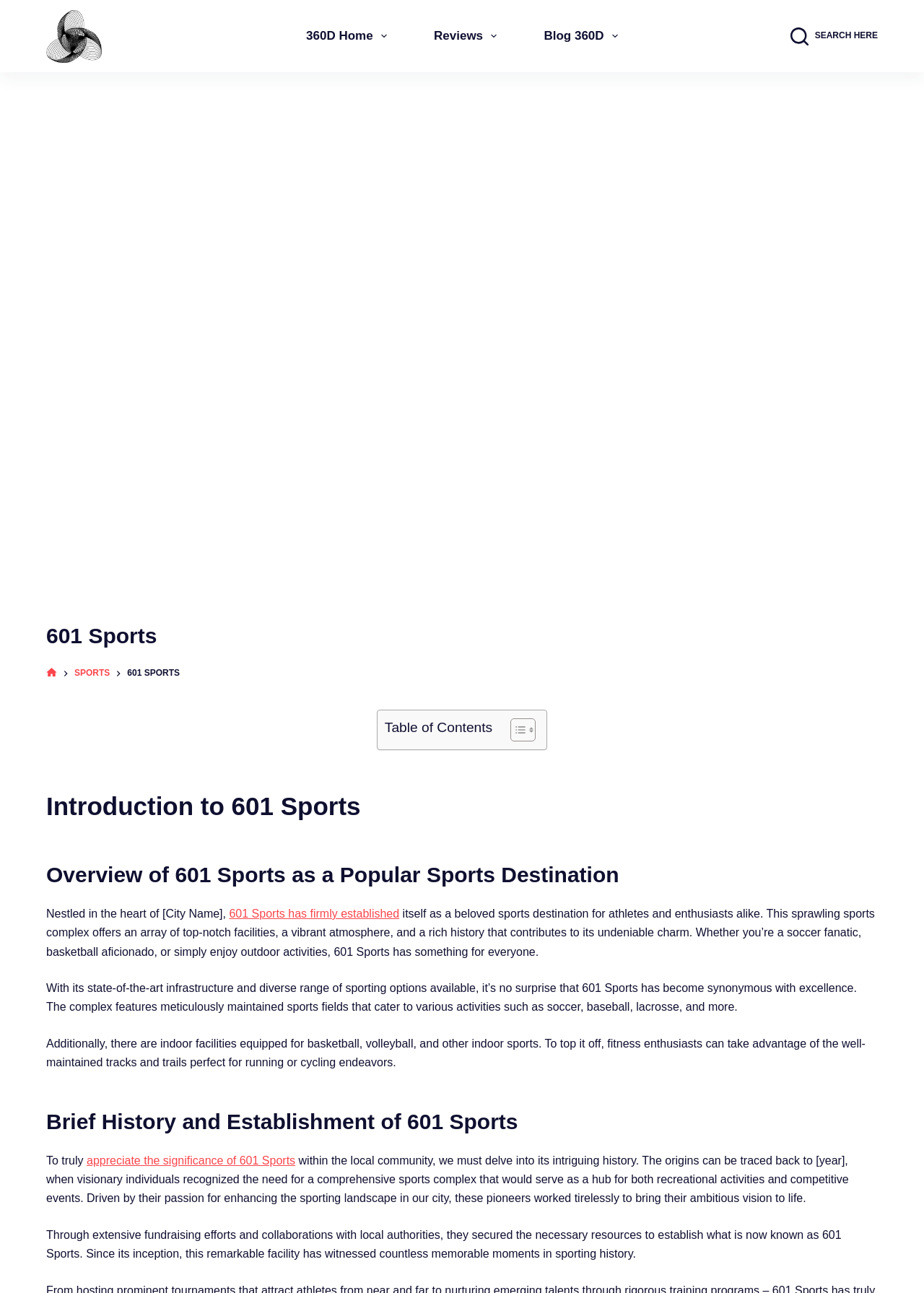What type of sports facilities are available at 601 Sports?
Please provide a comprehensive and detailed answer to the question.

I found the answer by reading the text on the webpage, which mentions that 601 Sports offers an array of top-notch facilities, including soccer fields, basketball courts, volleyball courts, and more.